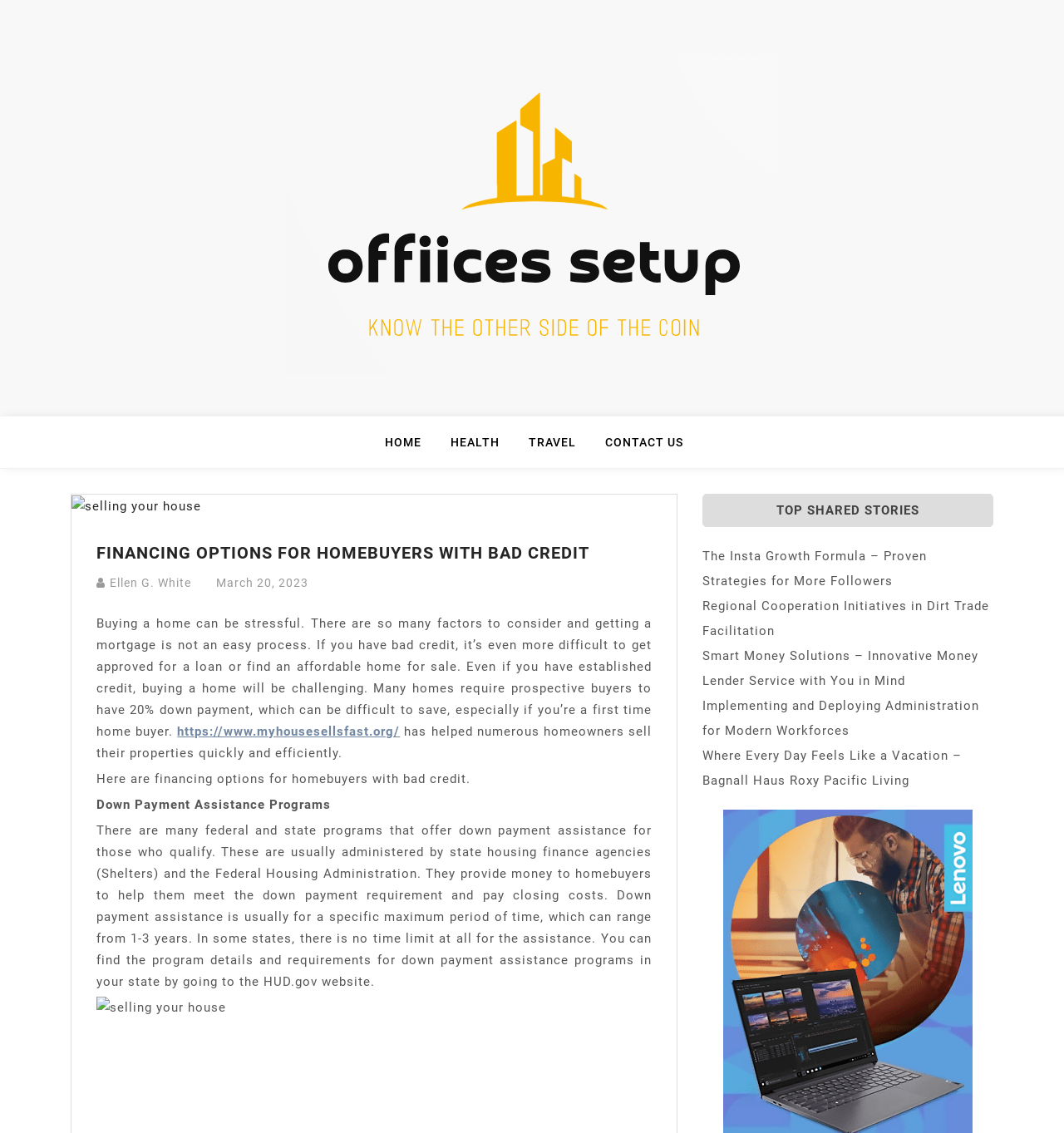What is the main topic of this webpage?
Answer the question using a single word or phrase, according to the image.

Financing options for homebuyers with bad credit